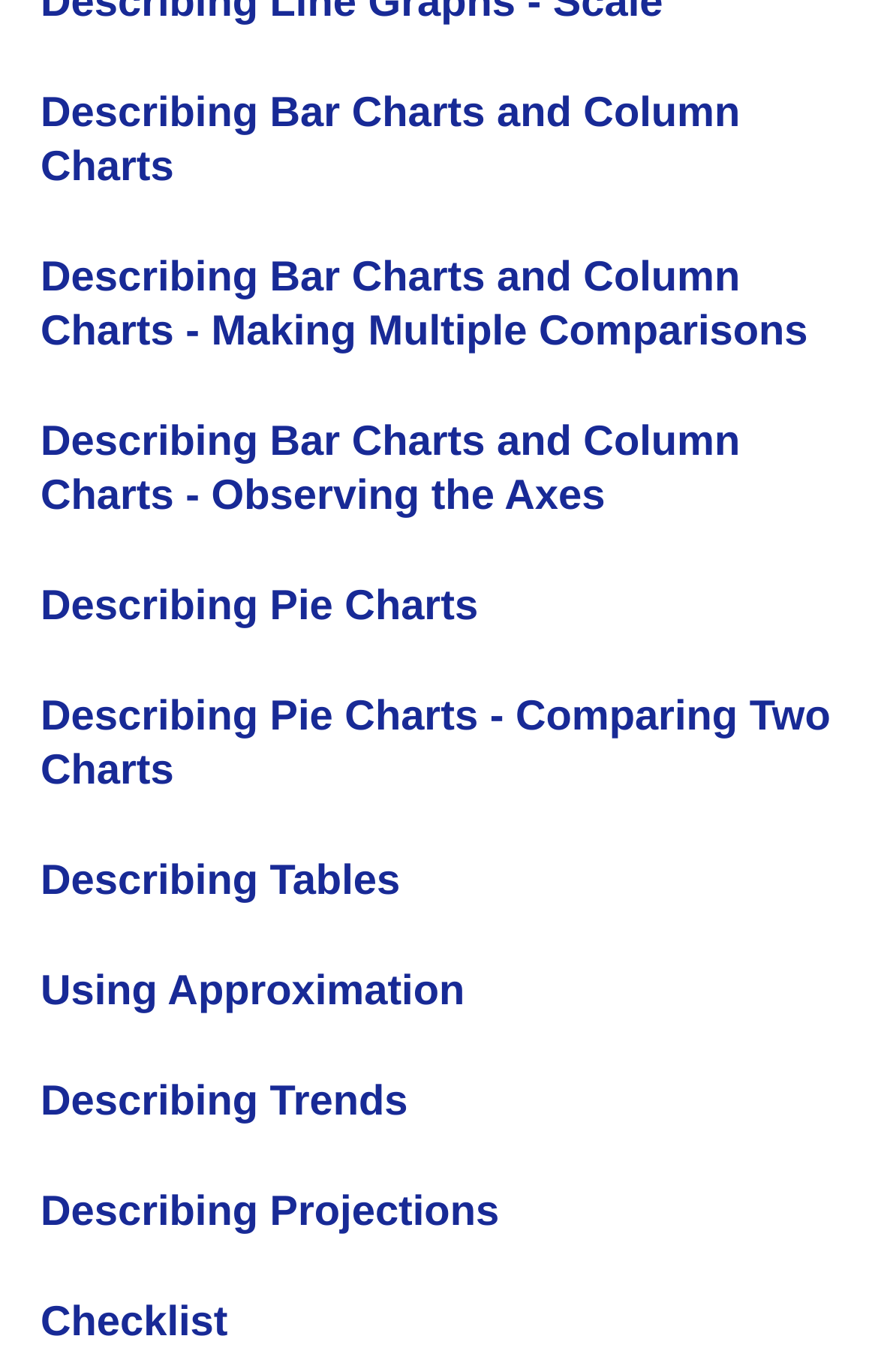Using floating point numbers between 0 and 1, provide the bounding box coordinates in the format (top-left x, top-left y, bottom-right x, bottom-right y). Locate the UI element described here: Using Approximation

[0.046, 0.704, 0.529, 0.739]